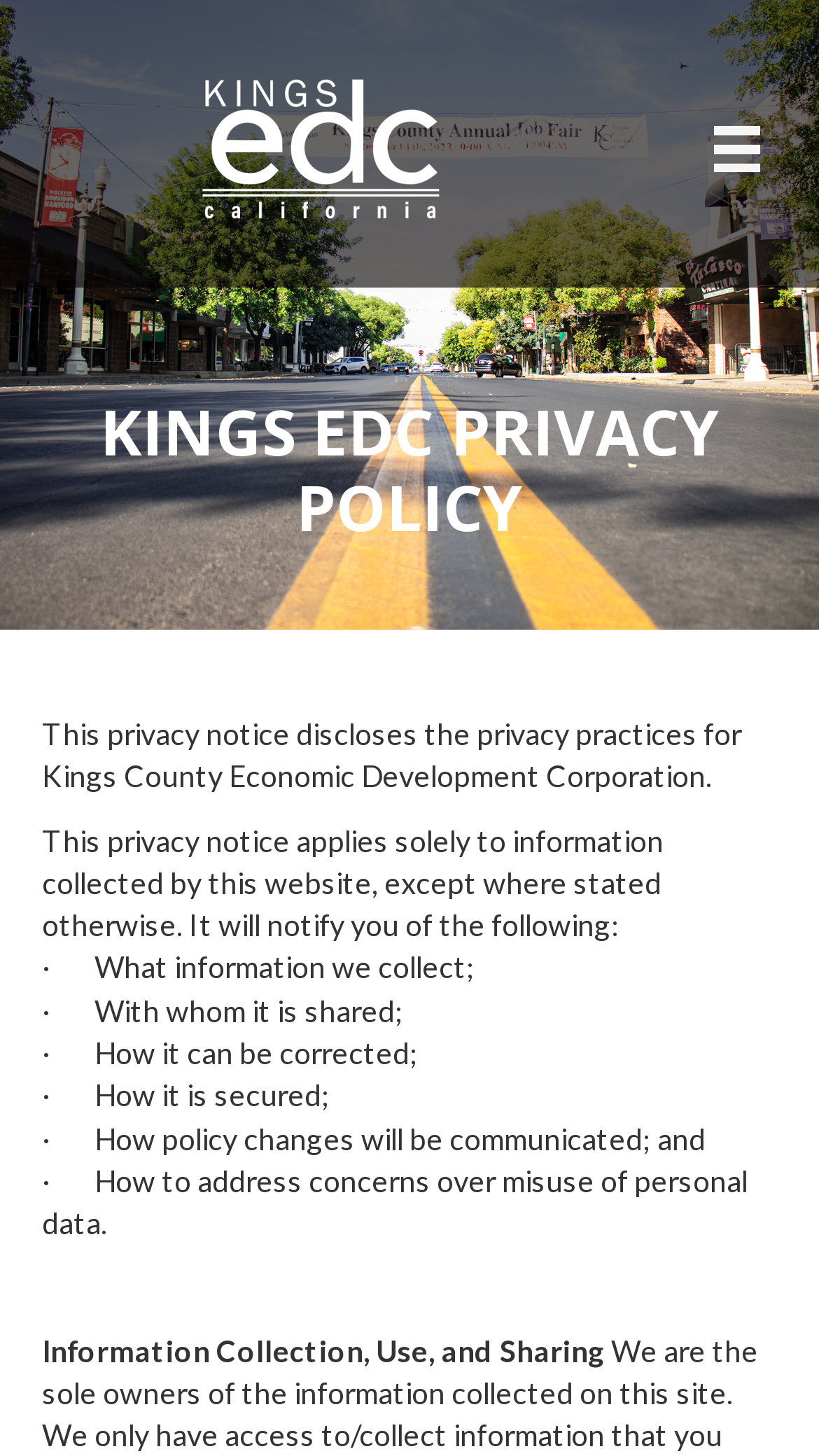What is the first point mentioned in the privacy notice?
Answer the question with just one word or phrase using the image.

What information we collect